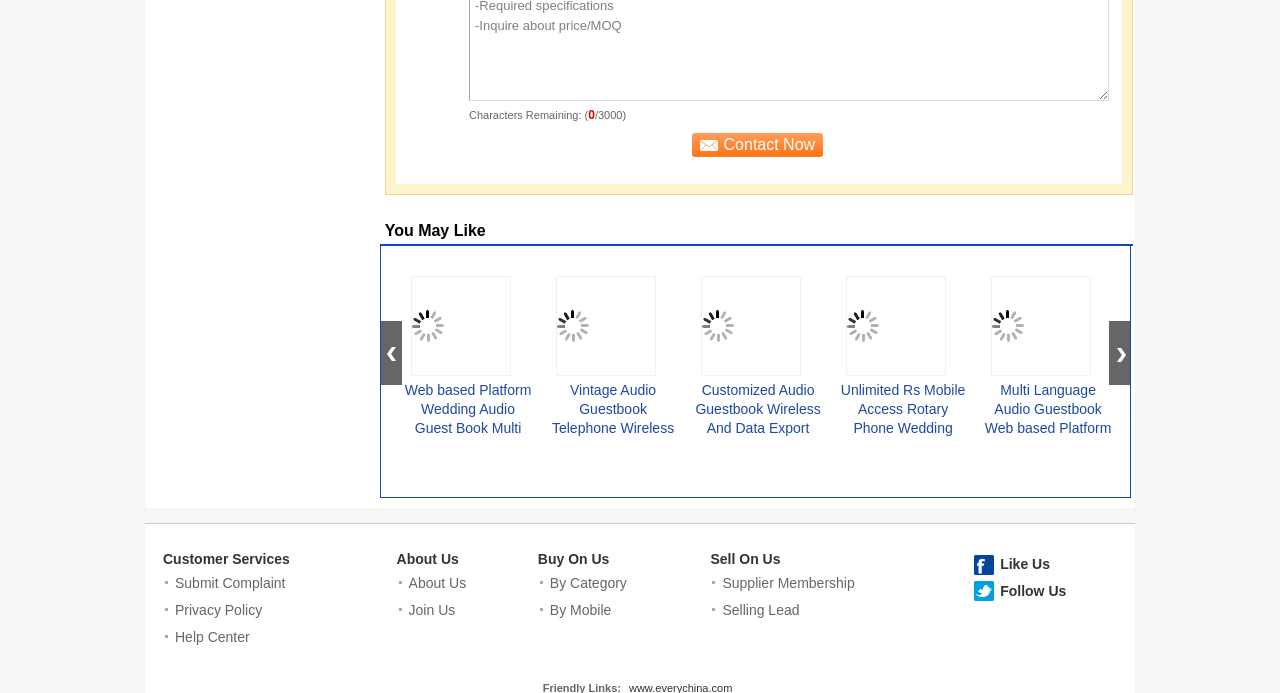Determine the bounding box coordinates for the area that needs to be clicked to fulfill this task: "Click Contact Now". The coordinates must be given as four float numbers between 0 and 1, i.e., [left, top, right, bottom].

[0.539, 0.189, 0.644, 0.229]